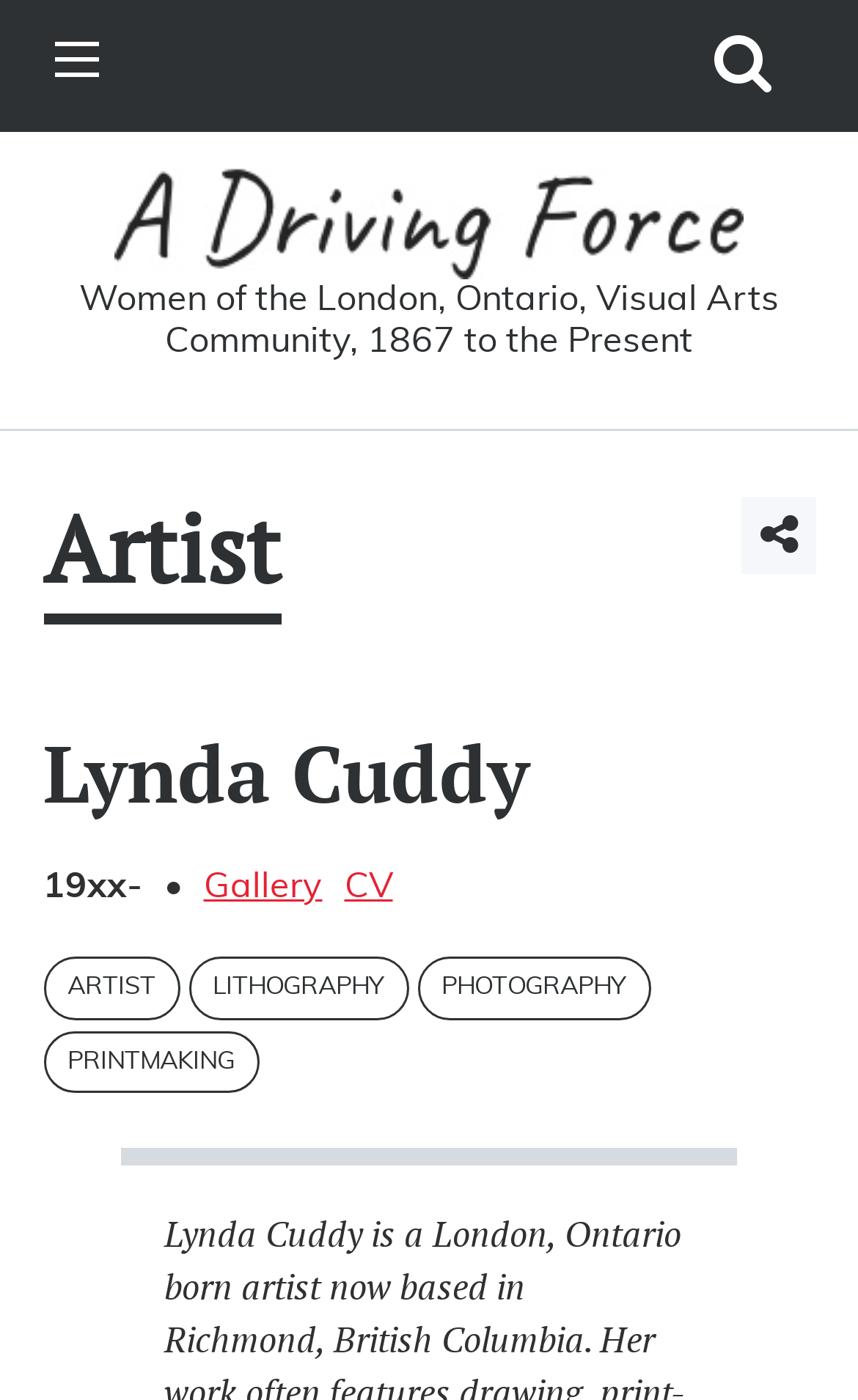Identify the bounding box coordinates for the element you need to click to achieve the following task: "Go to Gallery". The coordinates must be four float values ranging from 0 to 1, formatted as [left, top, right, bottom].

[0.237, 0.62, 0.376, 0.645]